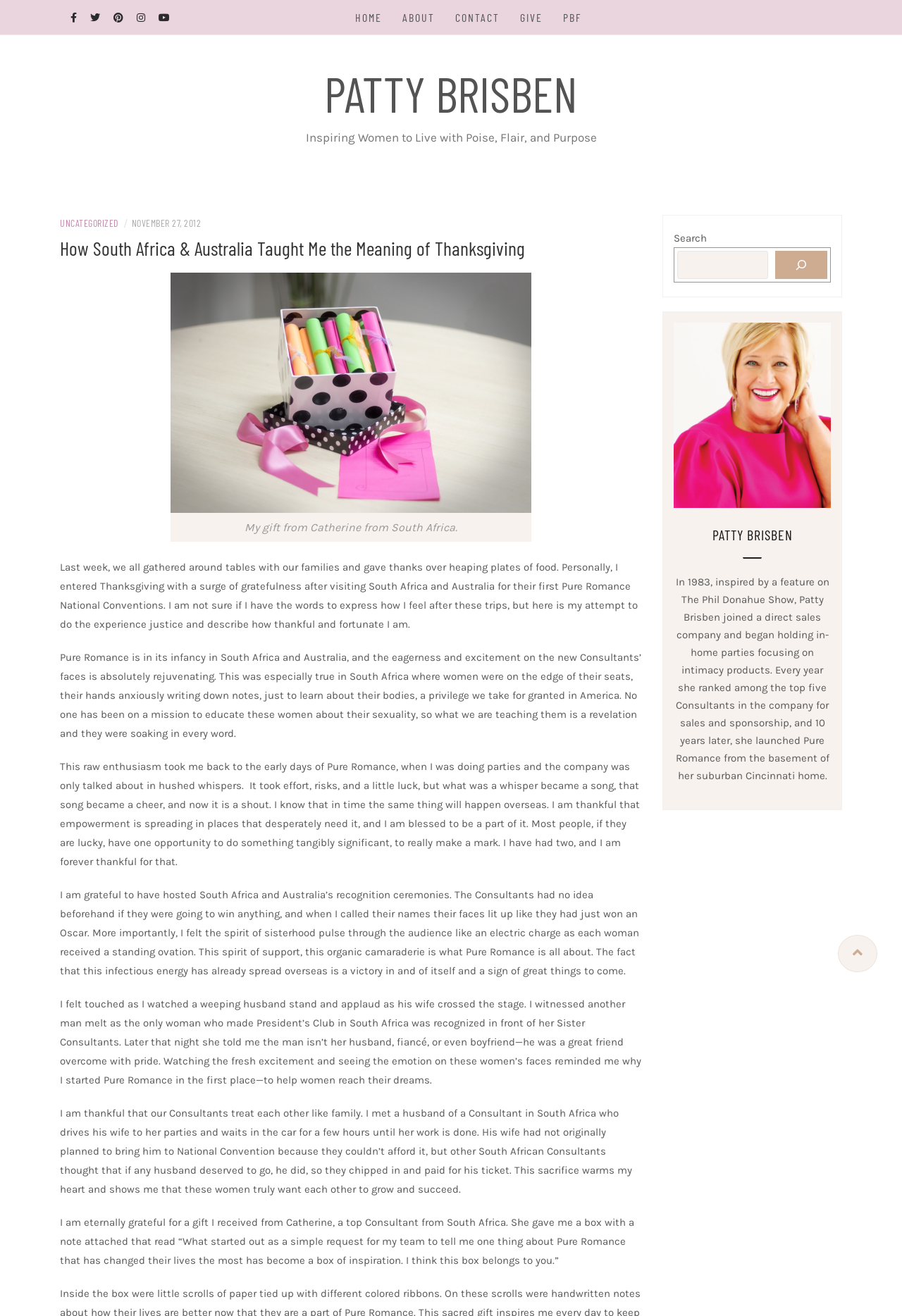Please identify the primary heading of the webpage and give its text content.

How South Africa & Australia Taught Me the Meaning of Thanksgiving